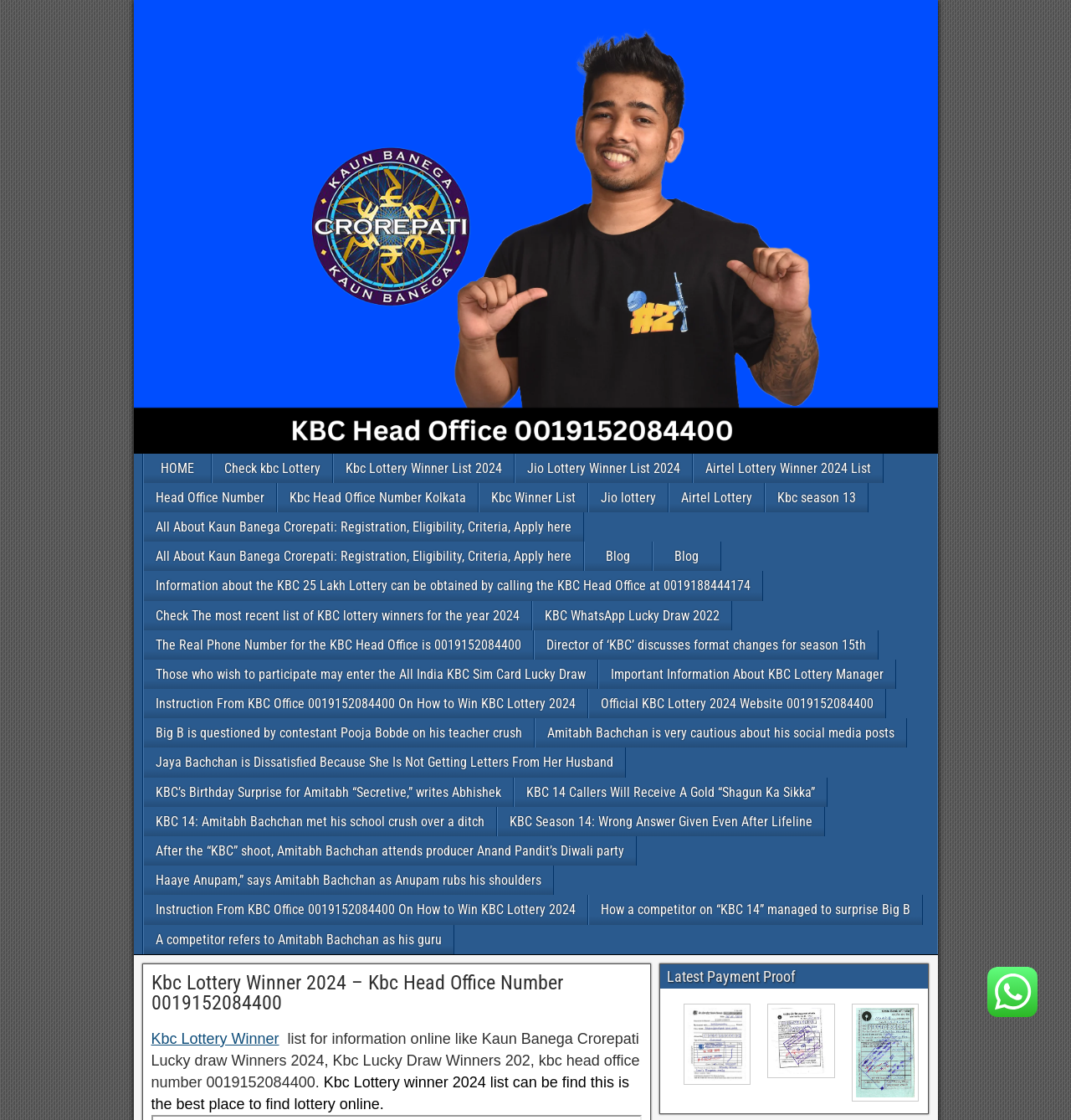Point out the bounding box coordinates of the section to click in order to follow this instruction: "Open the 'WhatsApp chat'".

[0.922, 0.899, 0.969, 0.91]